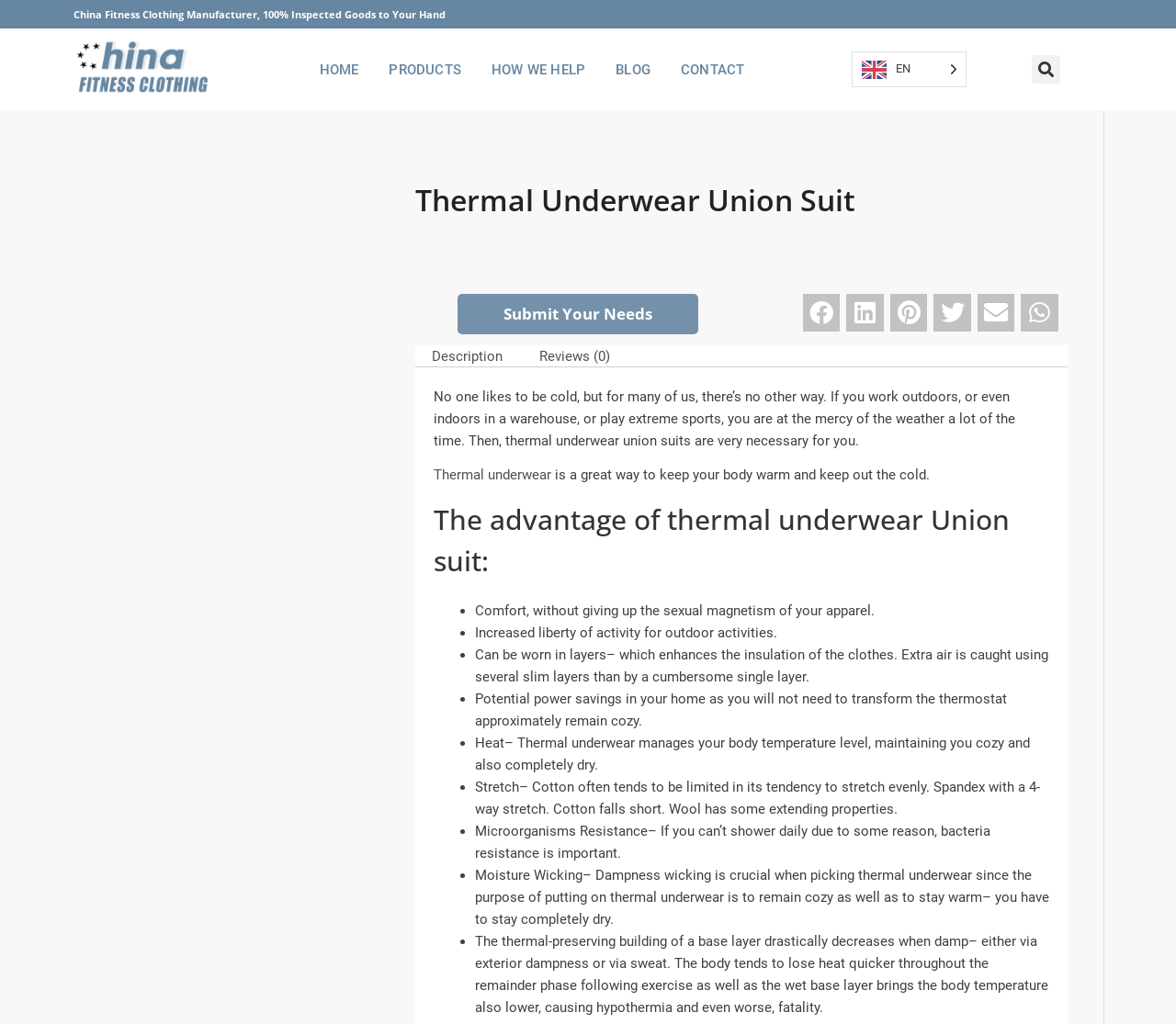Identify the bounding box coordinates for the region to click in order to carry out this instruction: "Learn more about Philips Respironics recall". Provide the coordinates using four float numbers between 0 and 1, formatted as [left, top, right, bottom].

None